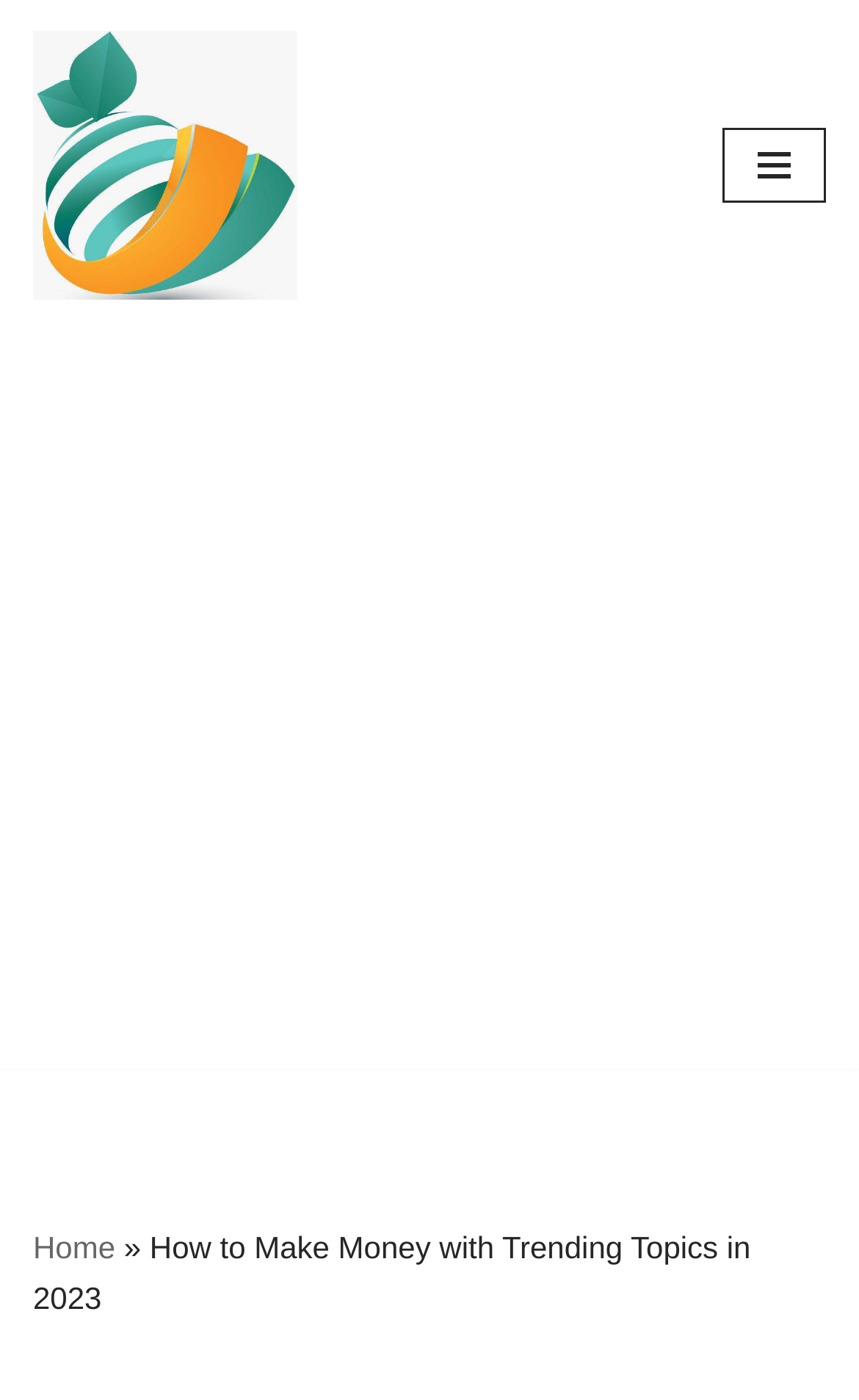Based on the element description: "Home", identify the UI element and provide its bounding box coordinates. Use four float numbers between 0 and 1, [left, top, right, bottom].

[0.038, 0.879, 0.134, 0.904]